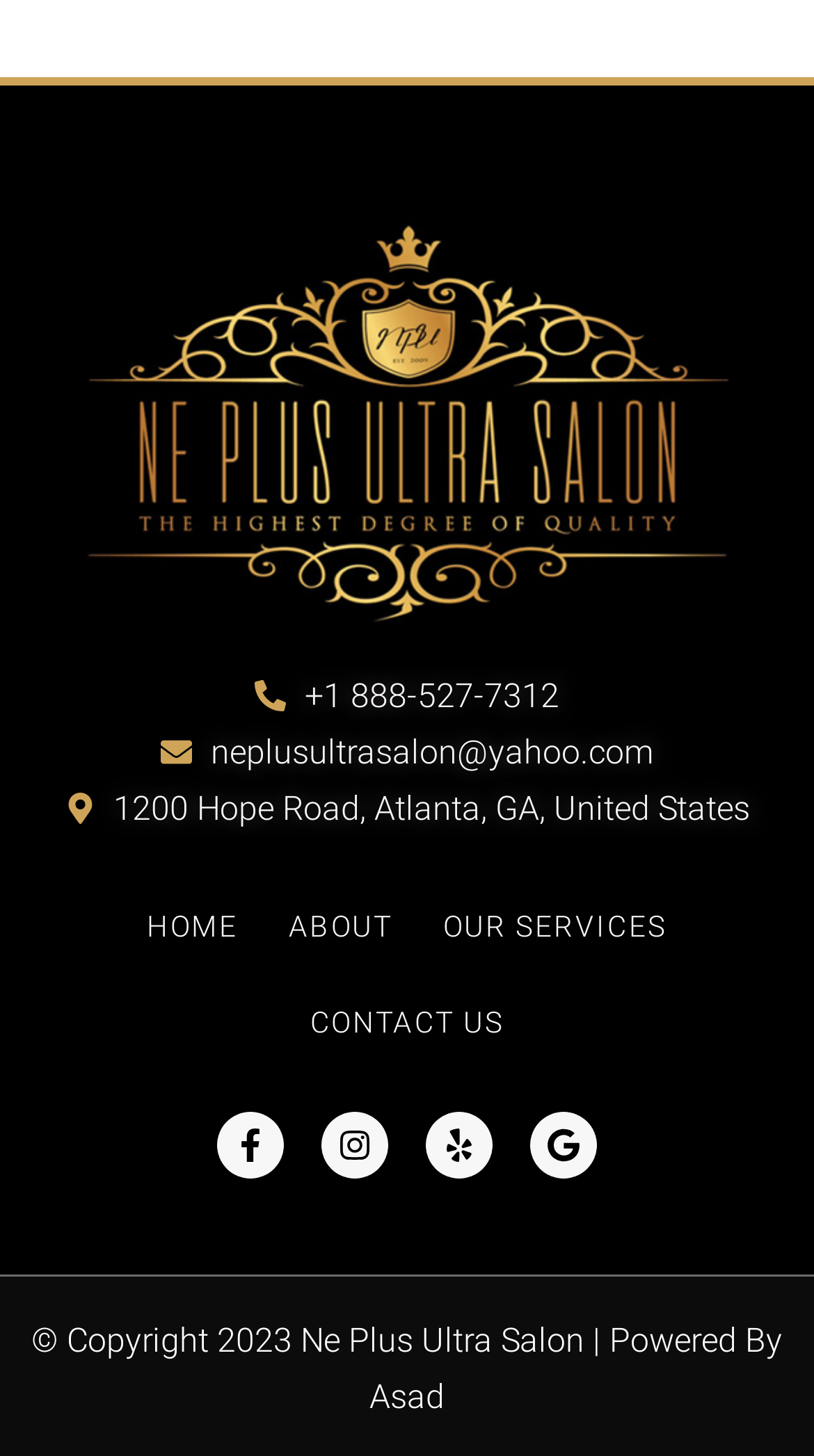Identify the bounding box coordinates for the element you need to click to achieve the following task: "call the phone number". Provide the bounding box coordinates as four float numbers between 0 and 1, in the form [left, top, right, bottom].

[0.313, 0.459, 0.687, 0.497]